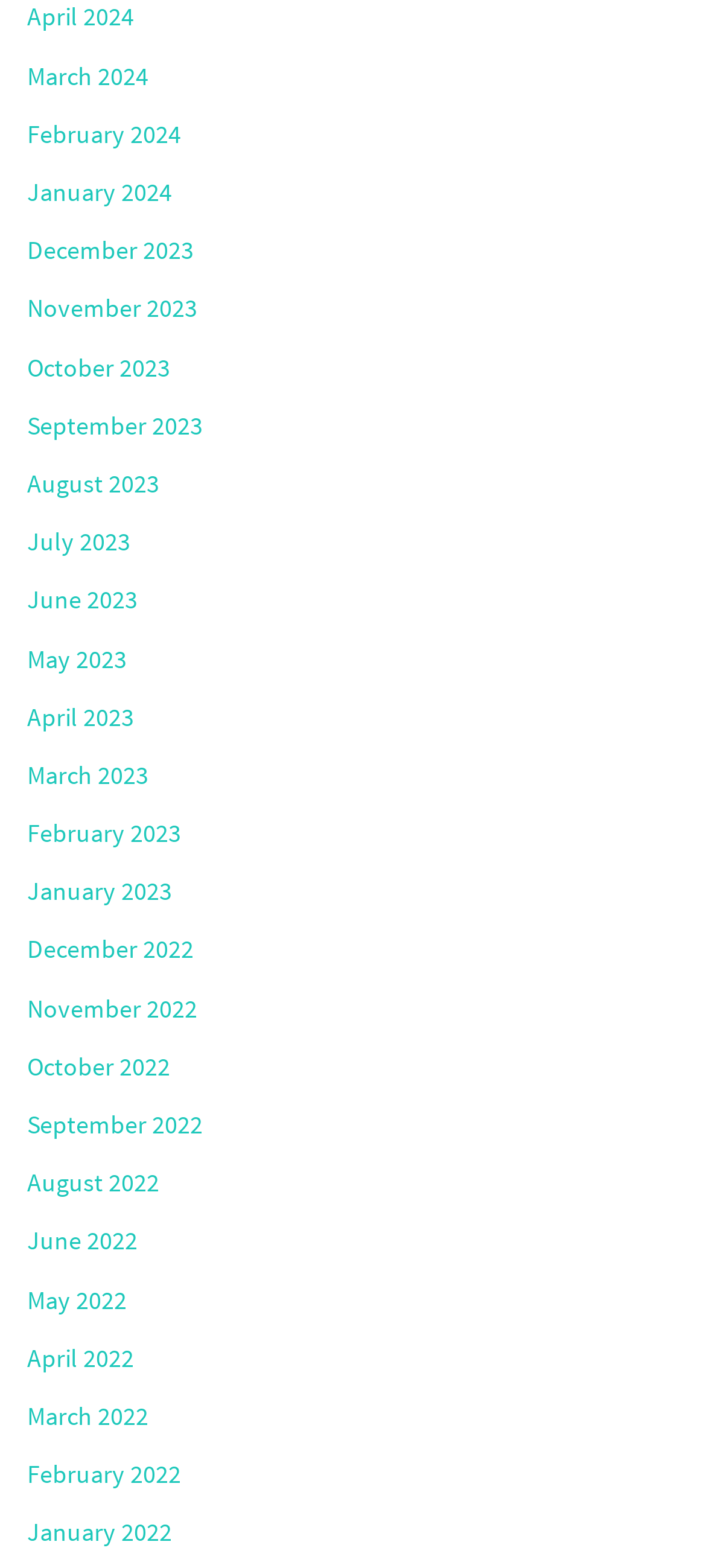Respond with a single word or phrase for the following question: 
How many links are there on the webpage?

24